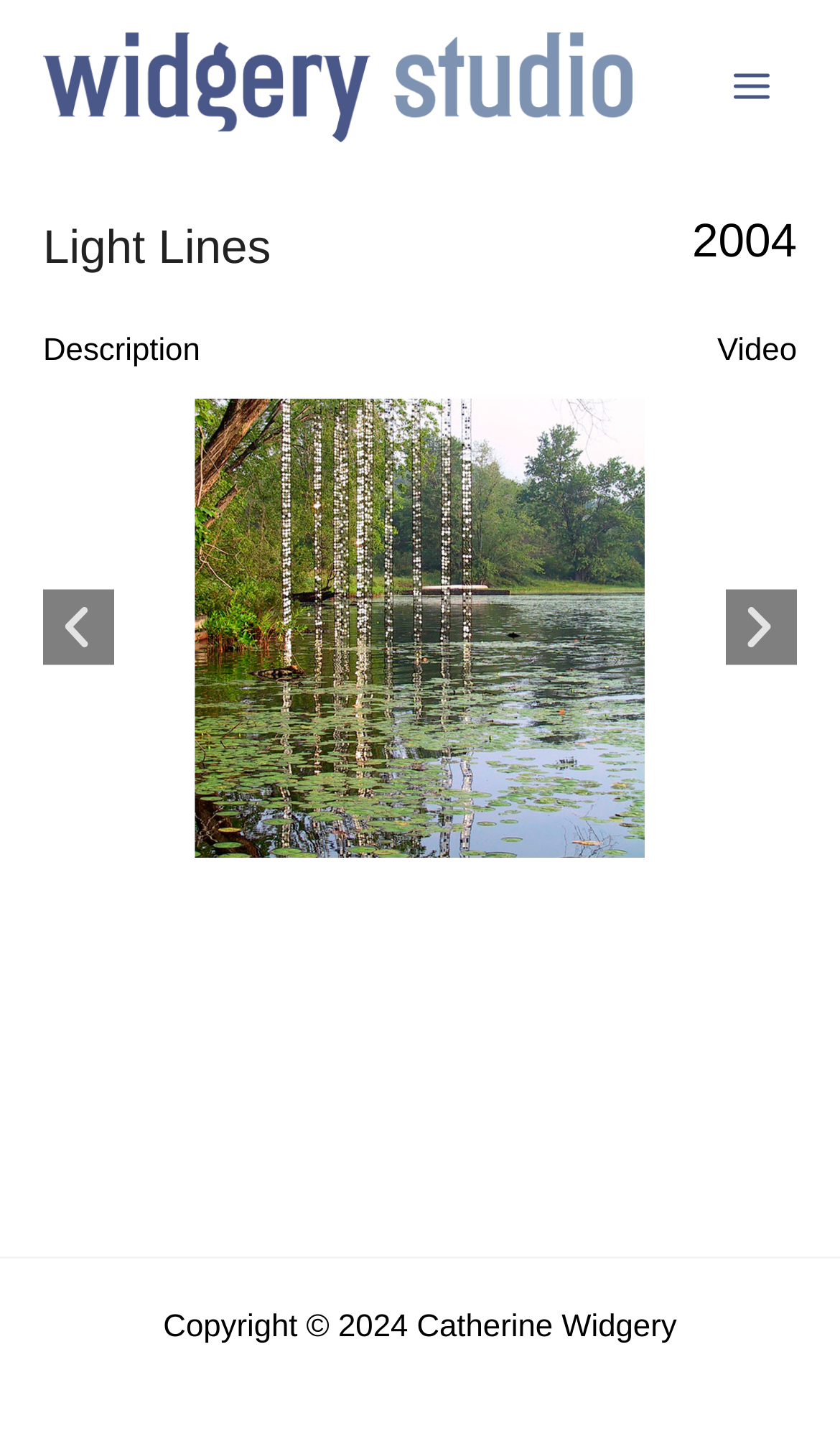Illustrate the webpage with a detailed description.

The webpage is about "Light Lines" by Widgery Studio. At the top left, there is a link to Widgery Studio accompanied by an image with the same name. On the top right, there is a main menu button with an image inside. 

Below the top section, there is a main content area that occupies most of the page. It contains a heading "Light Lines" on the left, and the year "2004" on the right. Underneath, there are two links, "Description" and "Video", positioned on the left and right sides, respectively.

The main attraction of the page is a horizontal scrolling carousel that spans almost the entire width of the page. It displays a large image of "Light Lines" with navigation buttons, "Previous slide" and "Next slide", on the left and right sides, respectively. 

At the very bottom of the page, there is a copyright notice that reads "Copyright © 2024 Catherine Widgery".